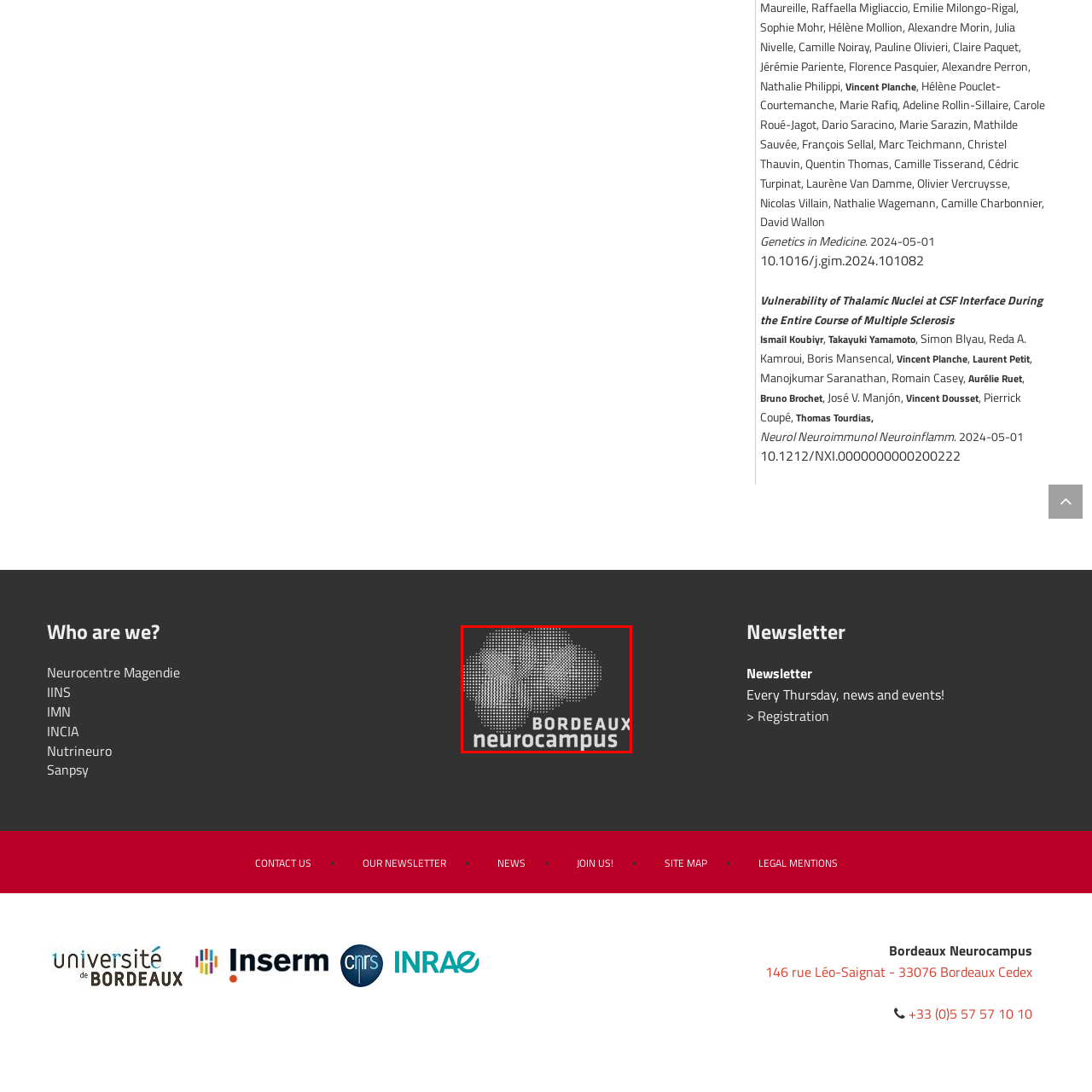Detail the features and components of the image inside the red outline.

The image features the logo of "Bordeaux Neurocampus," prominently displayed with a stylized, dotted floral pattern above the text. The text is divided into two lines, with "BORDEAUX" presented in uppercase, bold letters, and "neurocampus" in a more delicate, lowercase font. The logo is set against a dark background, enhancing its visual impact and creating a modern aesthetic. This branding represents the association with neuroscience research and academia in Bordeaux, emphasizing the institution's focus on neurobiological studies and collaborations.